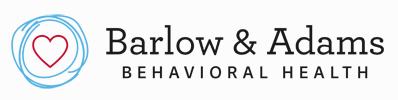Give an elaborate caption for the image.

The logo of Barlow & Adams Behavioral Health features a stylized heart encircled by blue lines, symbolizing care and support, followed by the name in bold black text. This visual representation reflects the organization's commitment to providing mental health services and promoting emotional well-being, emphasizing a nurturing approach to behavioral health. The logo is prominently displayed at the top of their webpage, indicating their brand identity and focus on enhancing the lives of their clients through professional support and resources.